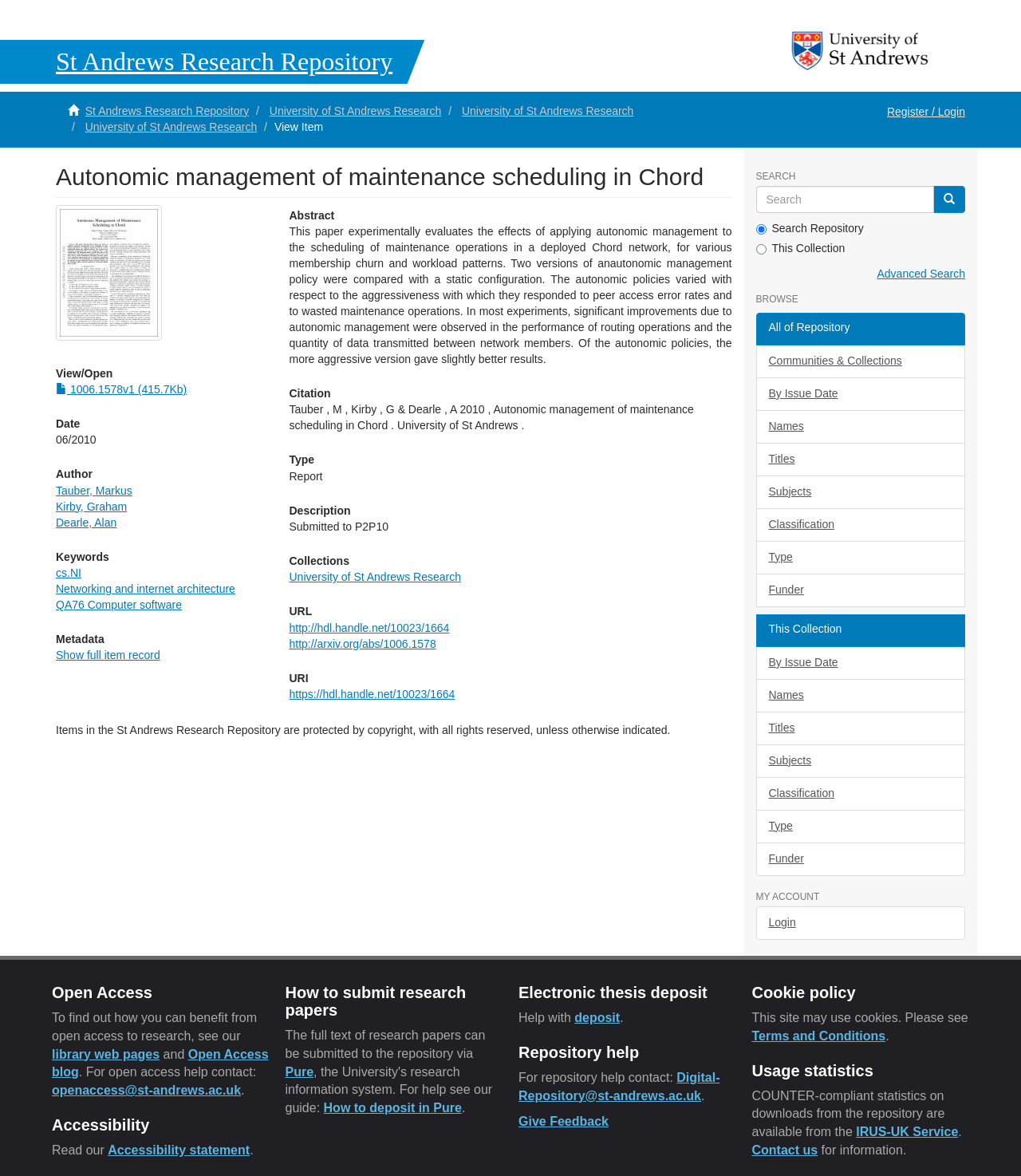Please determine the bounding box coordinates of the area that needs to be clicked to complete this task: 'Go to advanced search'. The coordinates must be four float numbers between 0 and 1, formatted as [left, top, right, bottom].

[0.859, 0.227, 0.945, 0.238]